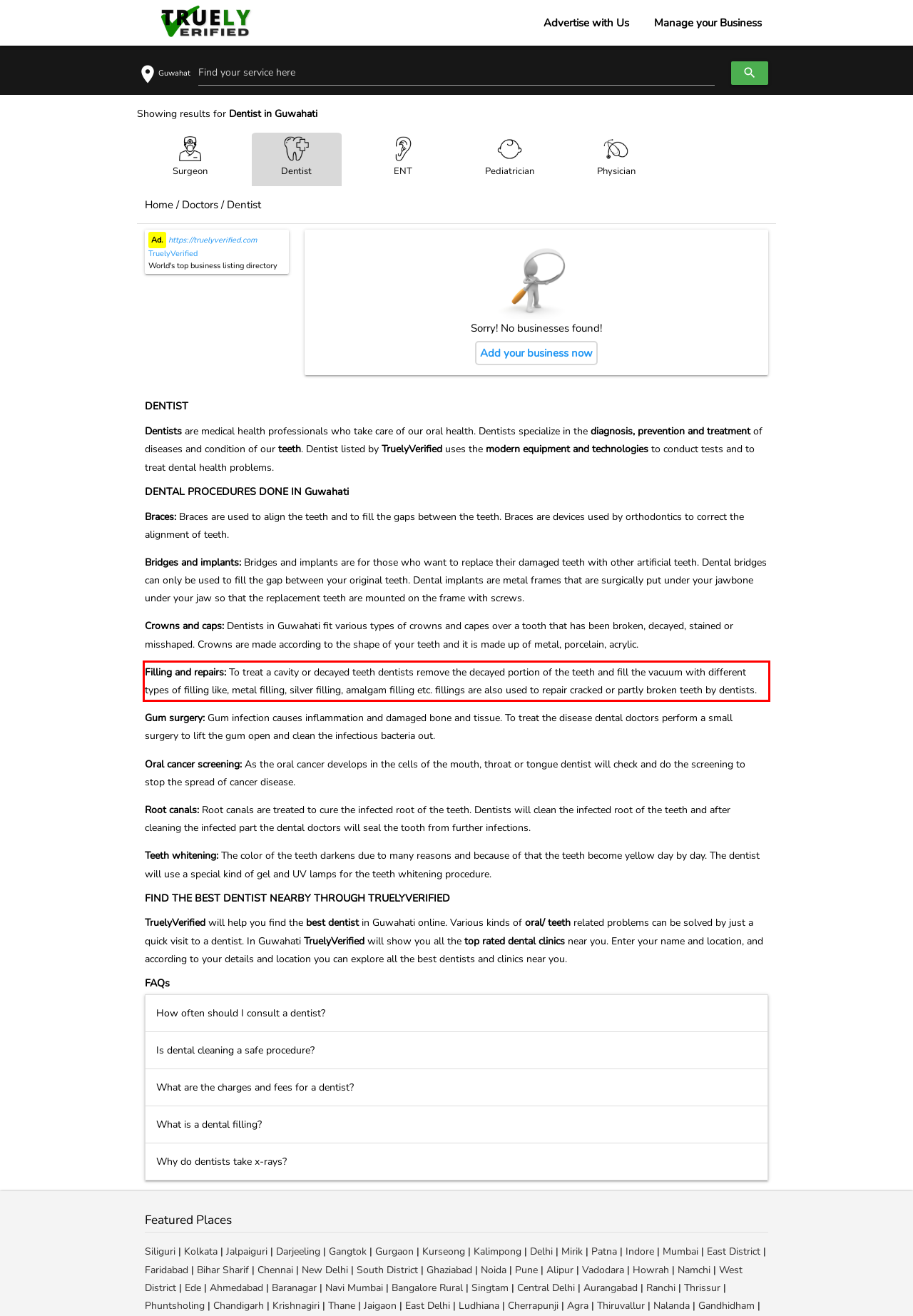From the given screenshot of a webpage, identify the red bounding box and extract the text content within it.

Filling and repairs: To treat a cavity or decayed teeth dentists remove the decayed portion of the teeth and fill the vacuum with different types of filling like, metal filling, silver filling, amalgam filling etc. fillings are also used to repair cracked or partly broken teeth by dentists.